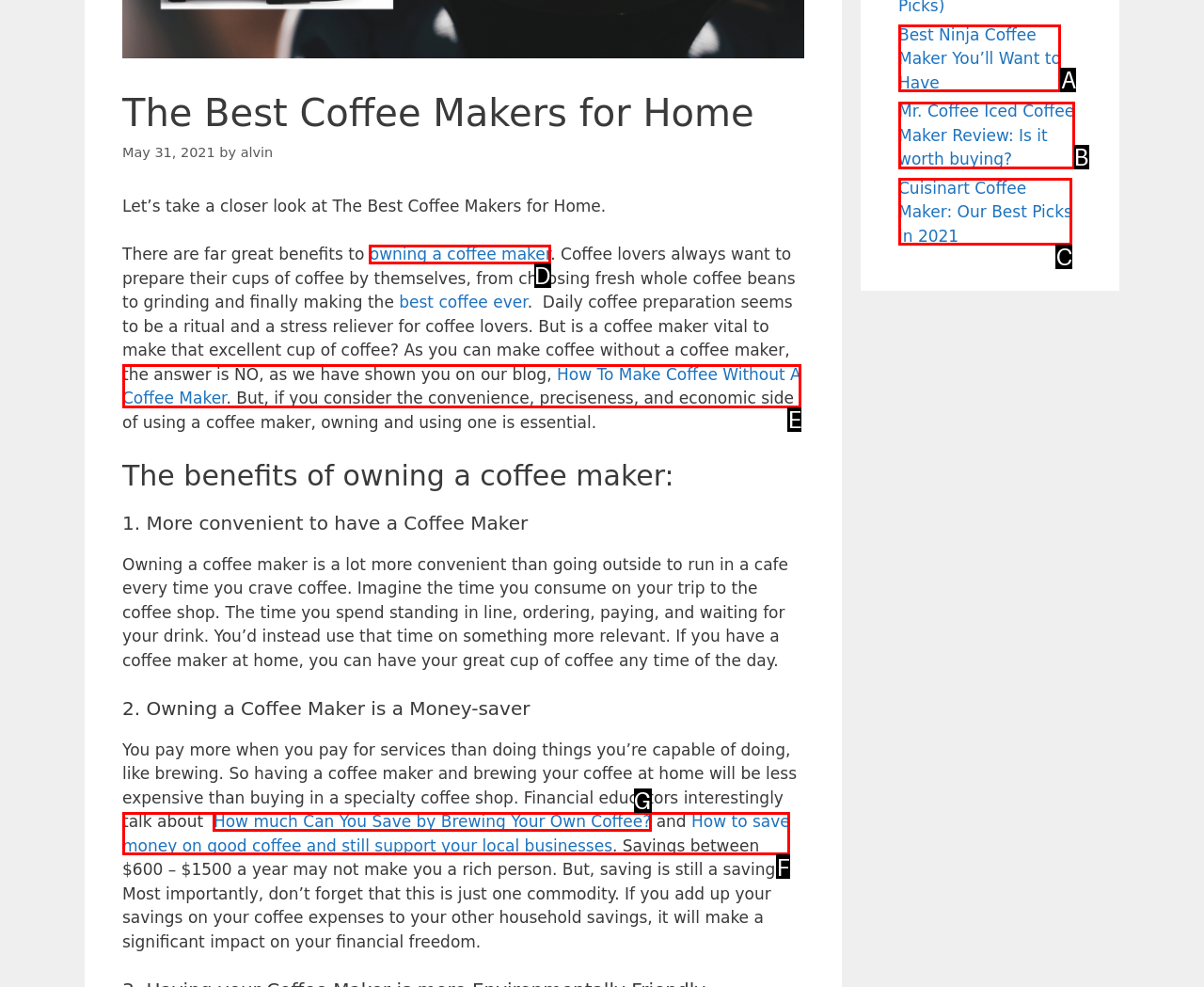Determine the HTML element that aligns with the description: owning a coffee maker
Answer by stating the letter of the appropriate option from the available choices.

D